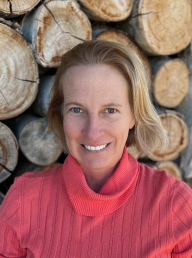What is the woman wearing?
Refer to the image and provide a one-word or short phrase answer.

Coral turtleneck sweater